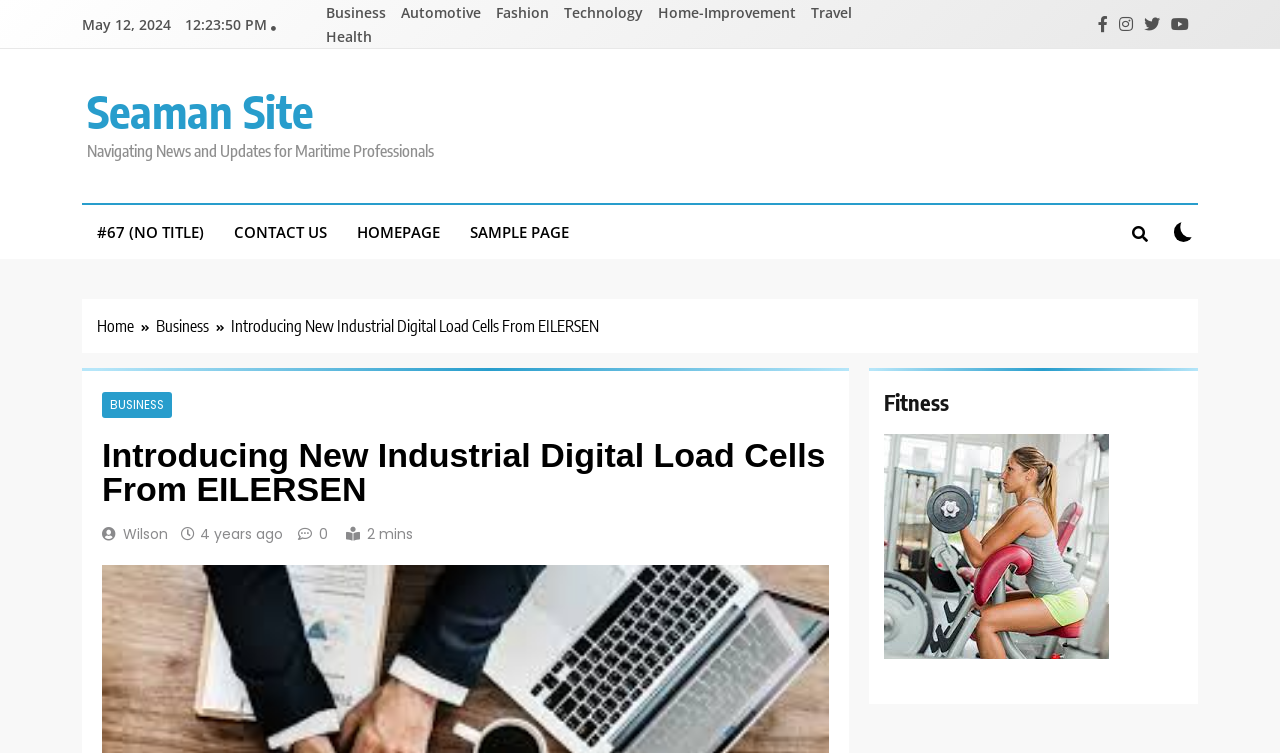Examine the image carefully and respond to the question with a detailed answer: 
How many links are in the navigation breadcrumbs?

I counted the links in the navigation breadcrumbs section, which are 'Home ', 'Business ', and 'Introducing New Industrial Digital Load Cells From EILERSEN'. There are 3 links in total.